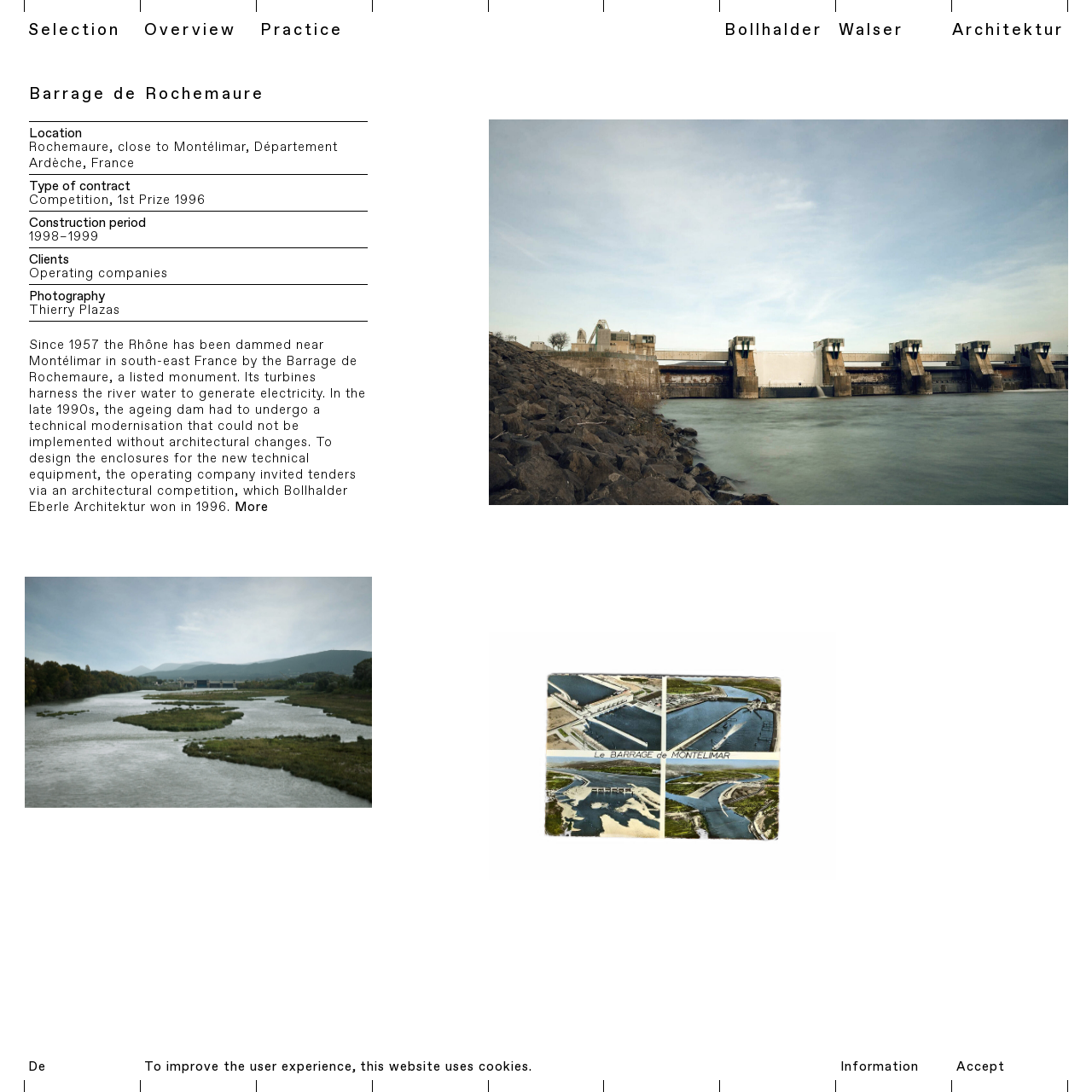What is the purpose of the Barrage de Rochemaure?
Please provide a single word or phrase in response based on the screenshot.

To generate electricity